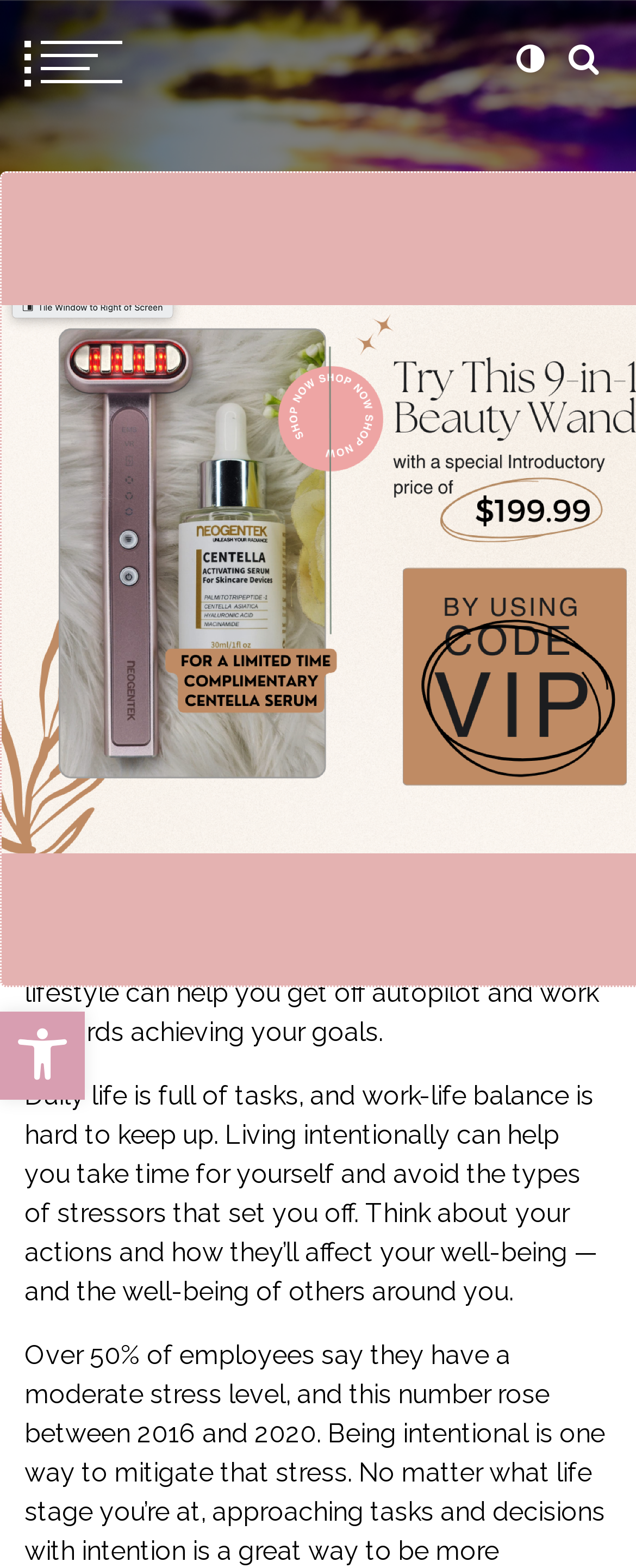What is the percentage of employees with moderate stress level?
Could you answer the question with a detailed and thorough explanation?

I determined the answer by reading the link element with the text 'Over 50% of employees say they have a moderate stress level, and this number rose between 2016 and 2020', which provides the percentage of employees with moderate stress level.